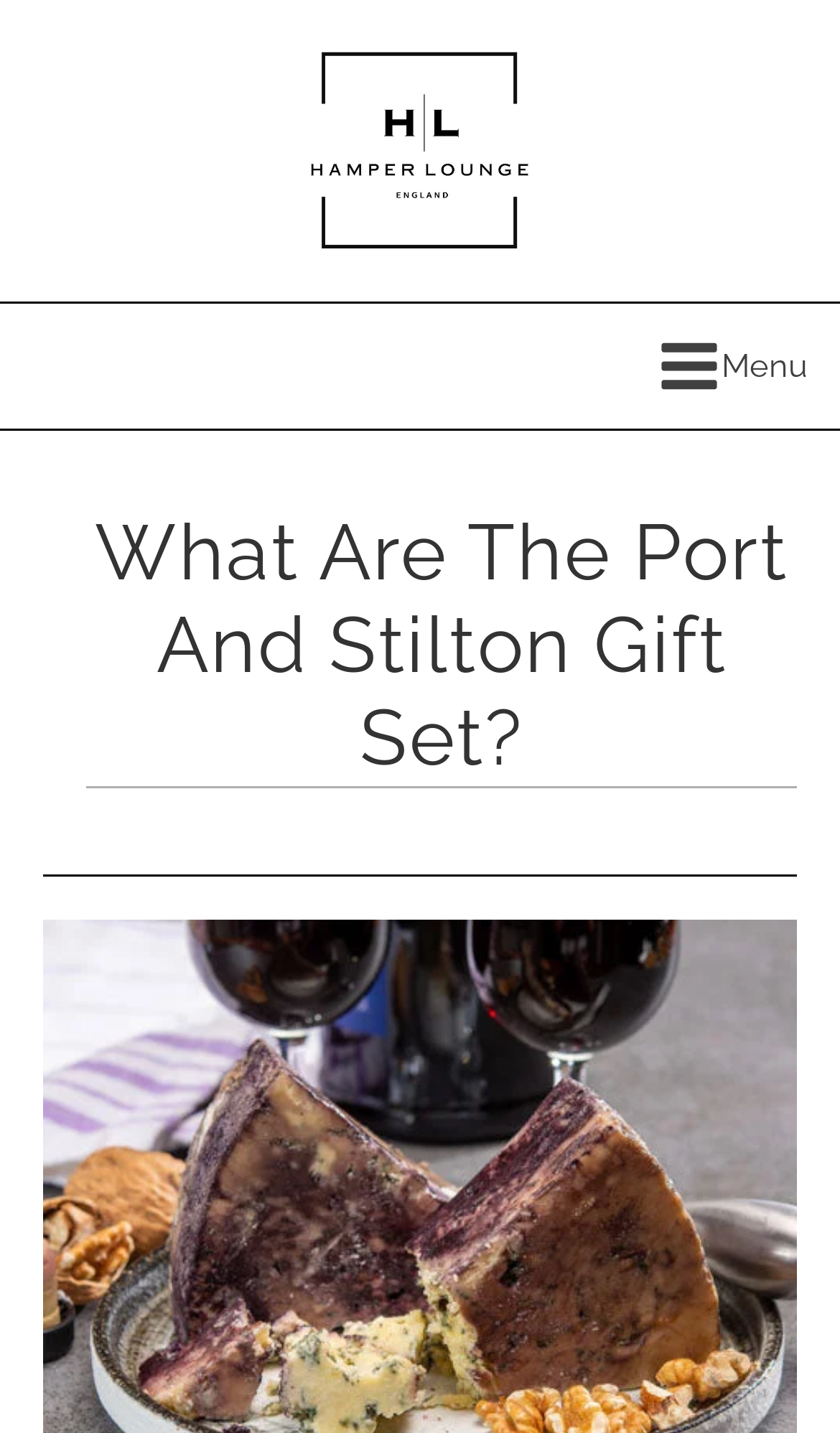Extract the top-level heading from the webpage and provide its text.

What Are The Port And Stilton Gift Set?